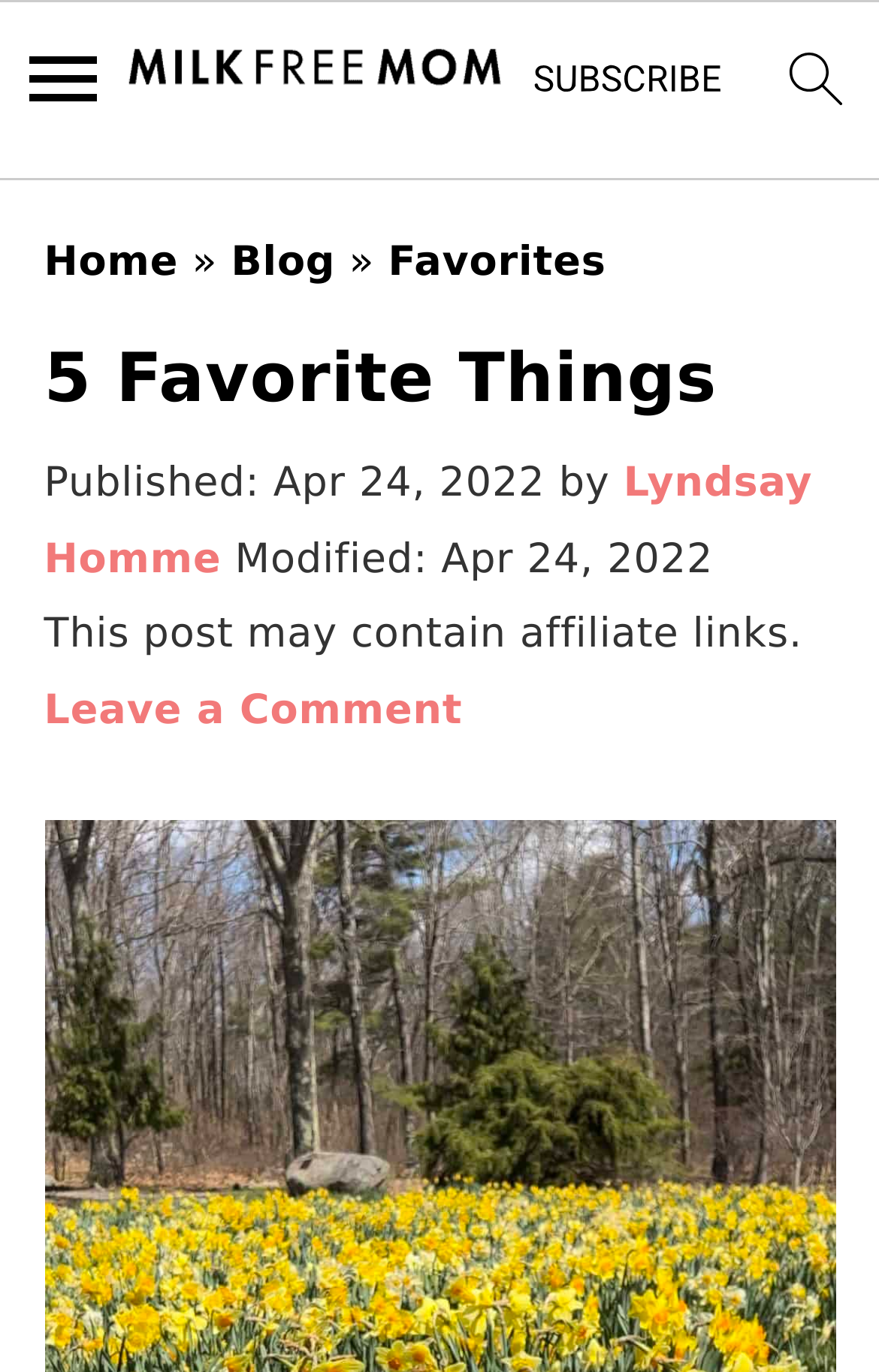Locate the bounding box coordinates of the element that should be clicked to execute the following instruction: "search".

[0.864, 0.017, 0.993, 0.118]